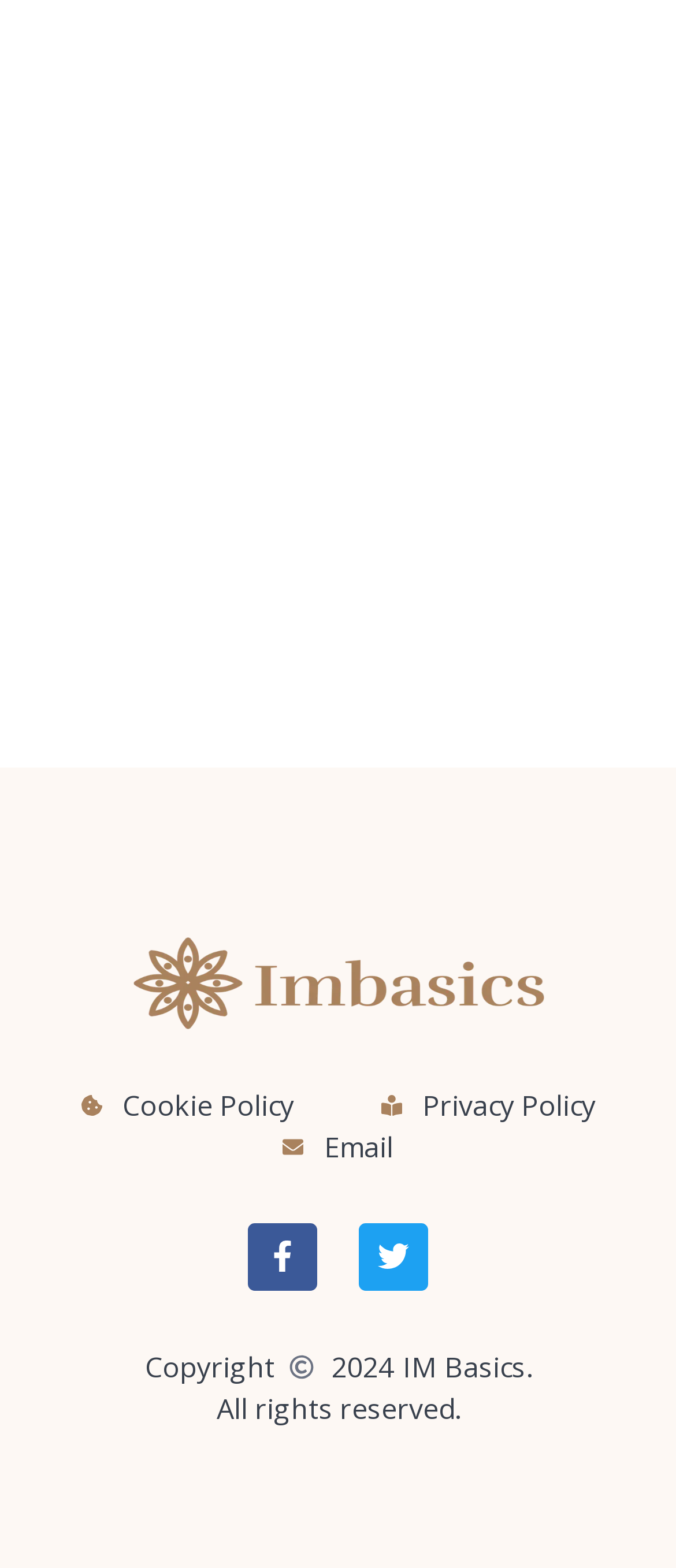Could you please study the image and provide a detailed answer to the question:
What is the logo image of?

The logo image is located at the top of the webpage with a bounding box coordinate of [0.196, 0.597, 0.804, 0.656]. The OCR text of the image is 'Imbasics', which suggests that it is the logo of the website.